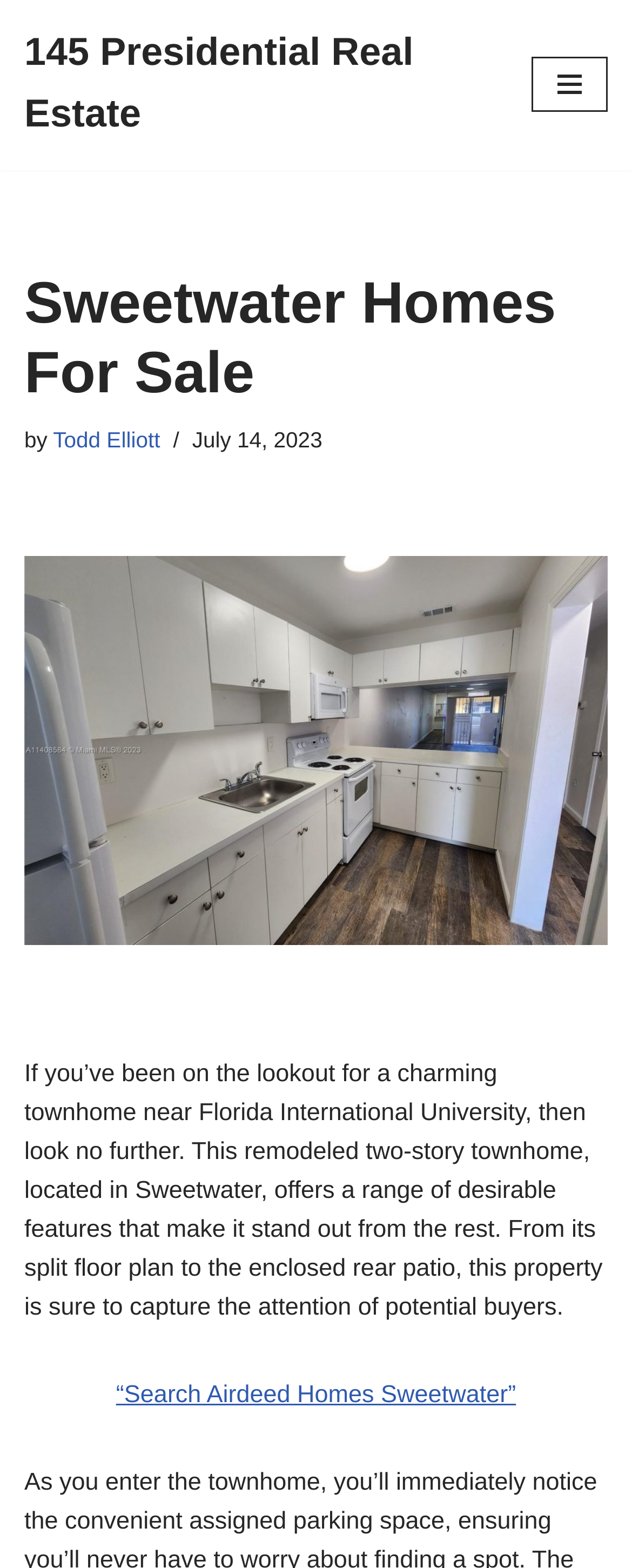When was the property listing updated?
Refer to the screenshot and respond with a concise word or phrase.

July 14, 2023